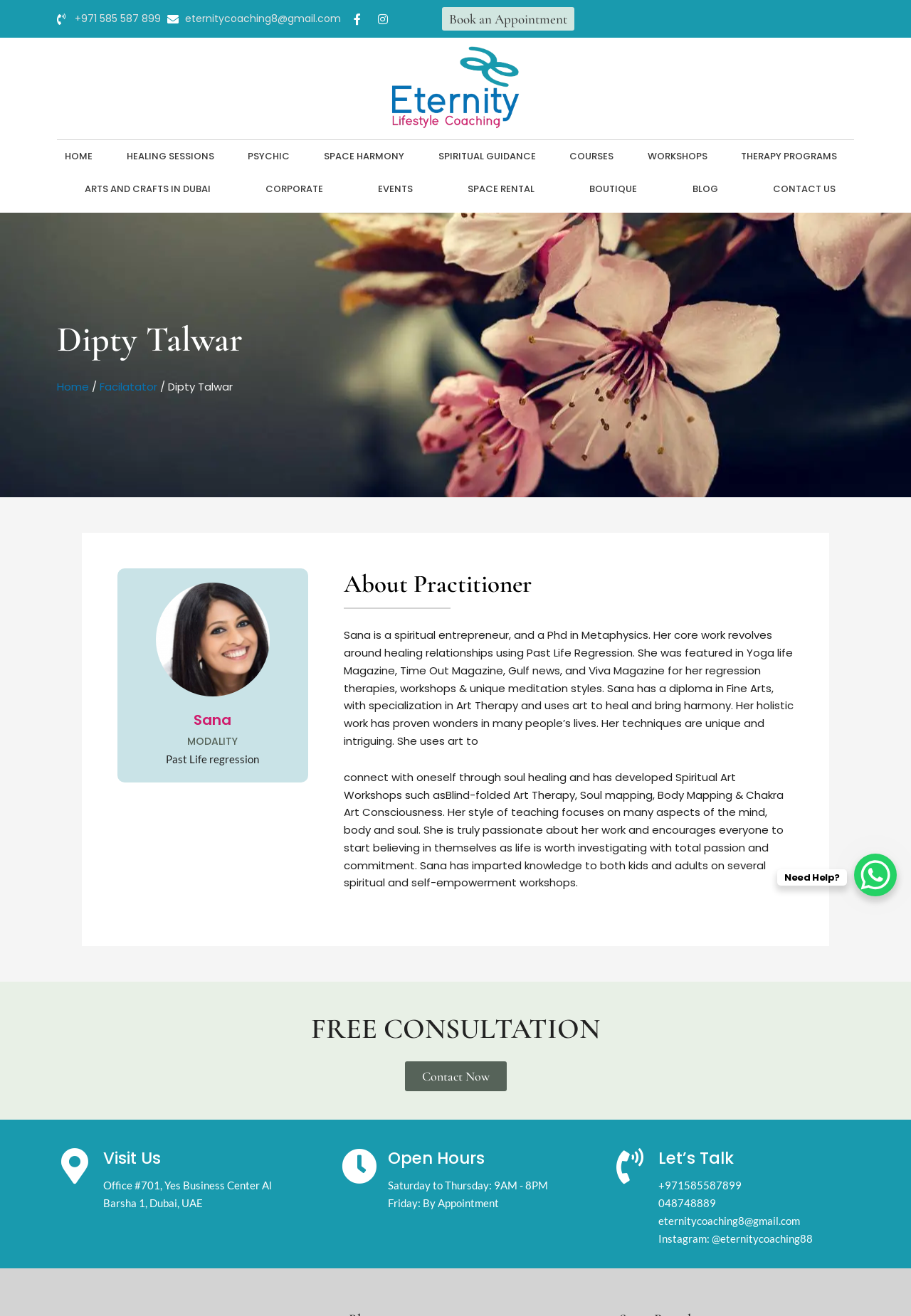Please identify the bounding box coordinates of the element's region that I should click in order to complete the following instruction: "Get in touch via phone number +971 585 587 899". The bounding box coordinates consist of four float numbers between 0 and 1, i.e., [left, top, right, bottom].

[0.062, 0.008, 0.177, 0.021]